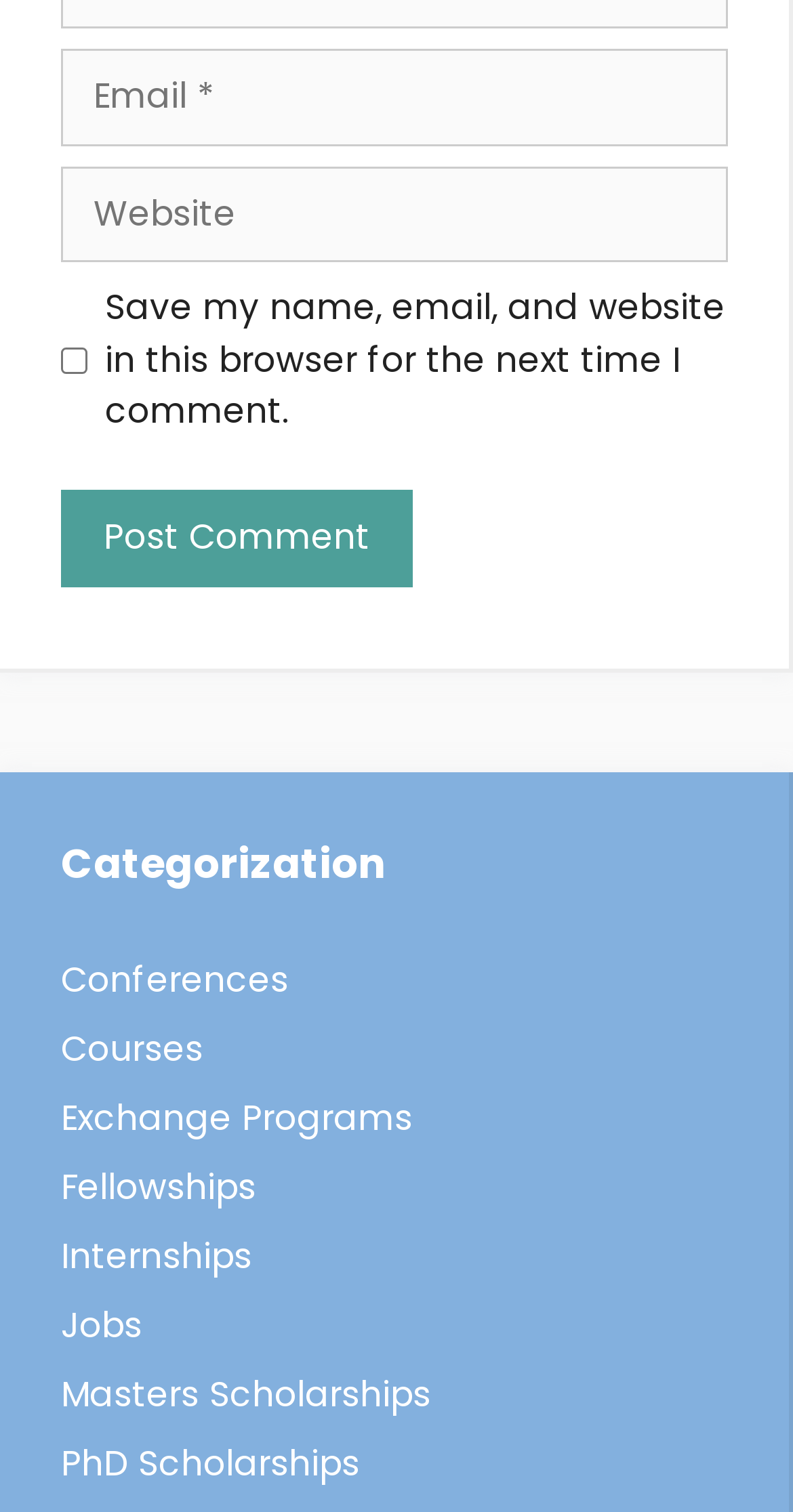Locate the coordinates of the bounding box for the clickable region that fulfills this instruction: "Post a comment".

[0.077, 0.324, 0.521, 0.388]